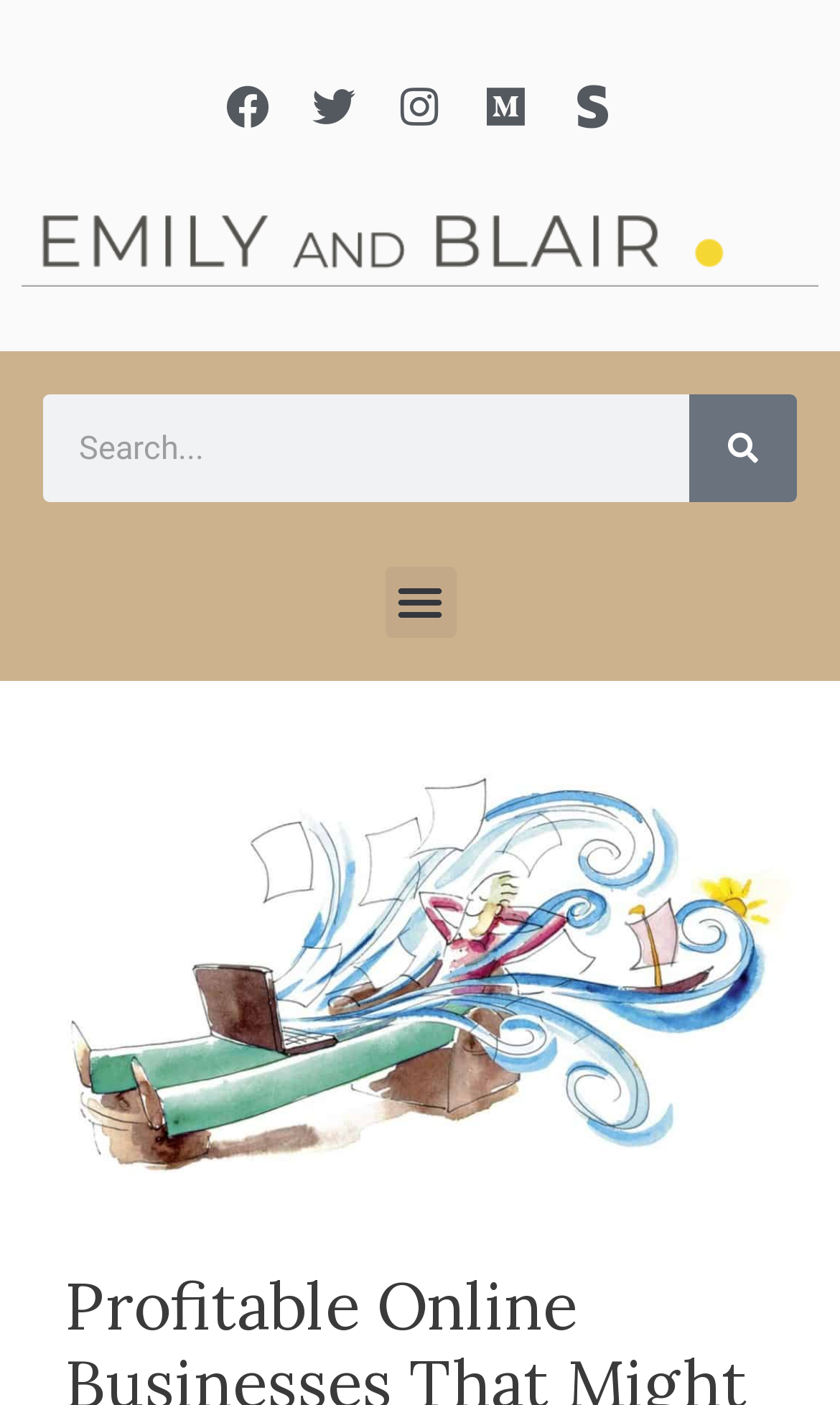What is the search bar for?
Using the image as a reference, deliver a detailed and thorough answer to the question.

The search bar is for searching, as indicated by the search element with the OCR text 'Search' and the bounding box coordinates [0.051, 0.28, 0.949, 0.357]. It allows users to search for specific content on the website.